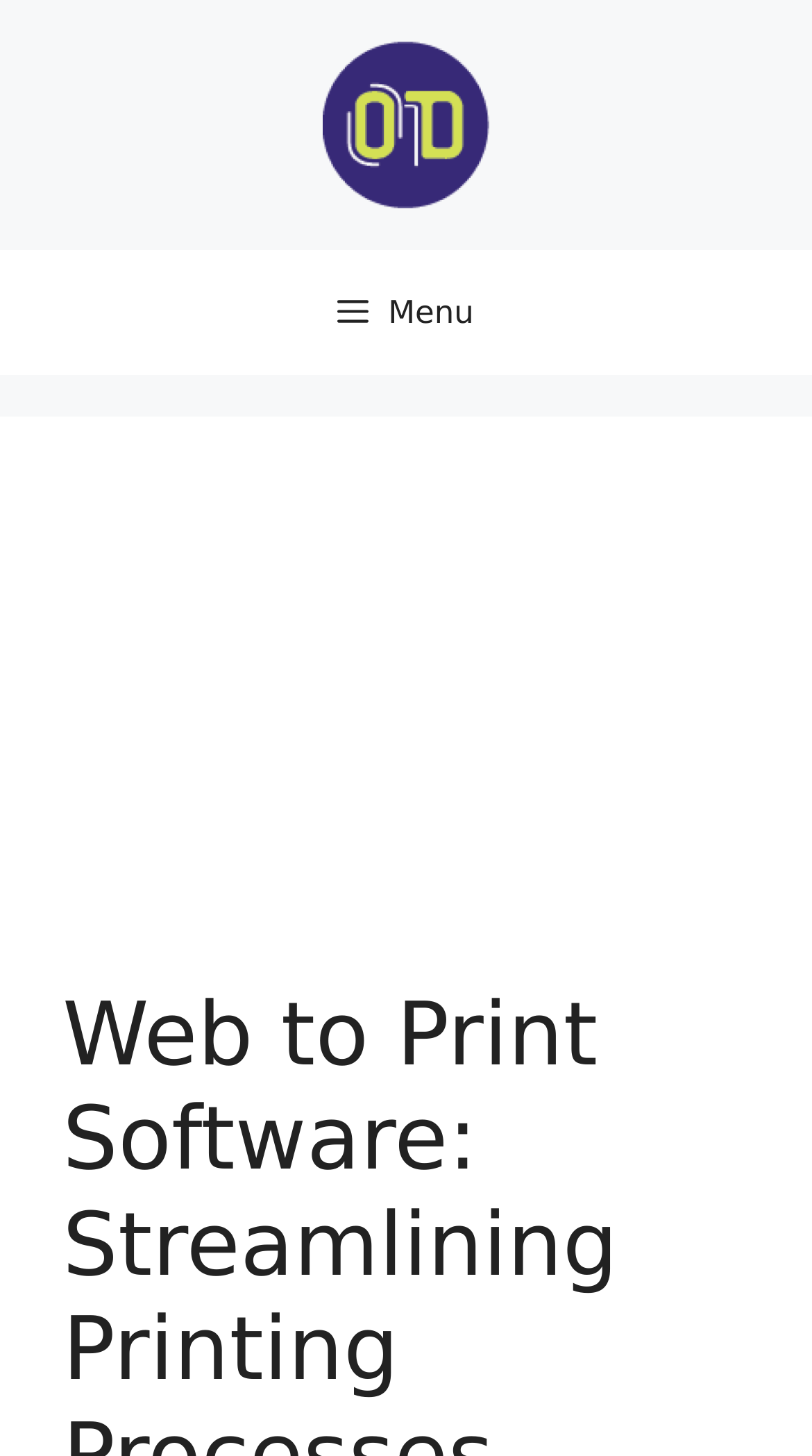Find the bounding box of the UI element described as: "Menu". The bounding box coordinates should be given as four float values between 0 and 1, i.e., [left, top, right, bottom].

[0.051, 0.172, 0.949, 0.258]